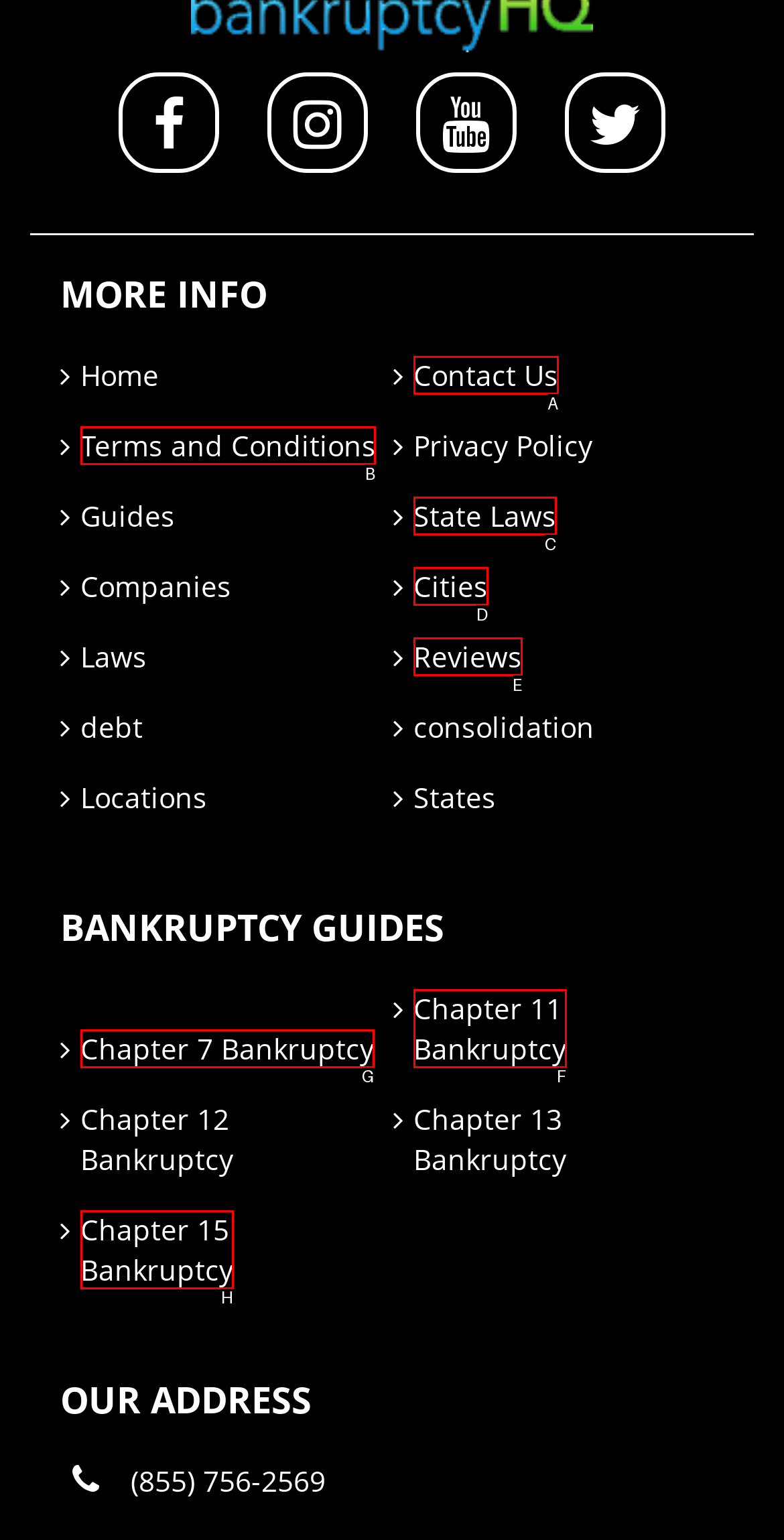From the given options, choose the one to complete the task: Read the Terms and Conditions
Indicate the letter of the correct option.

B